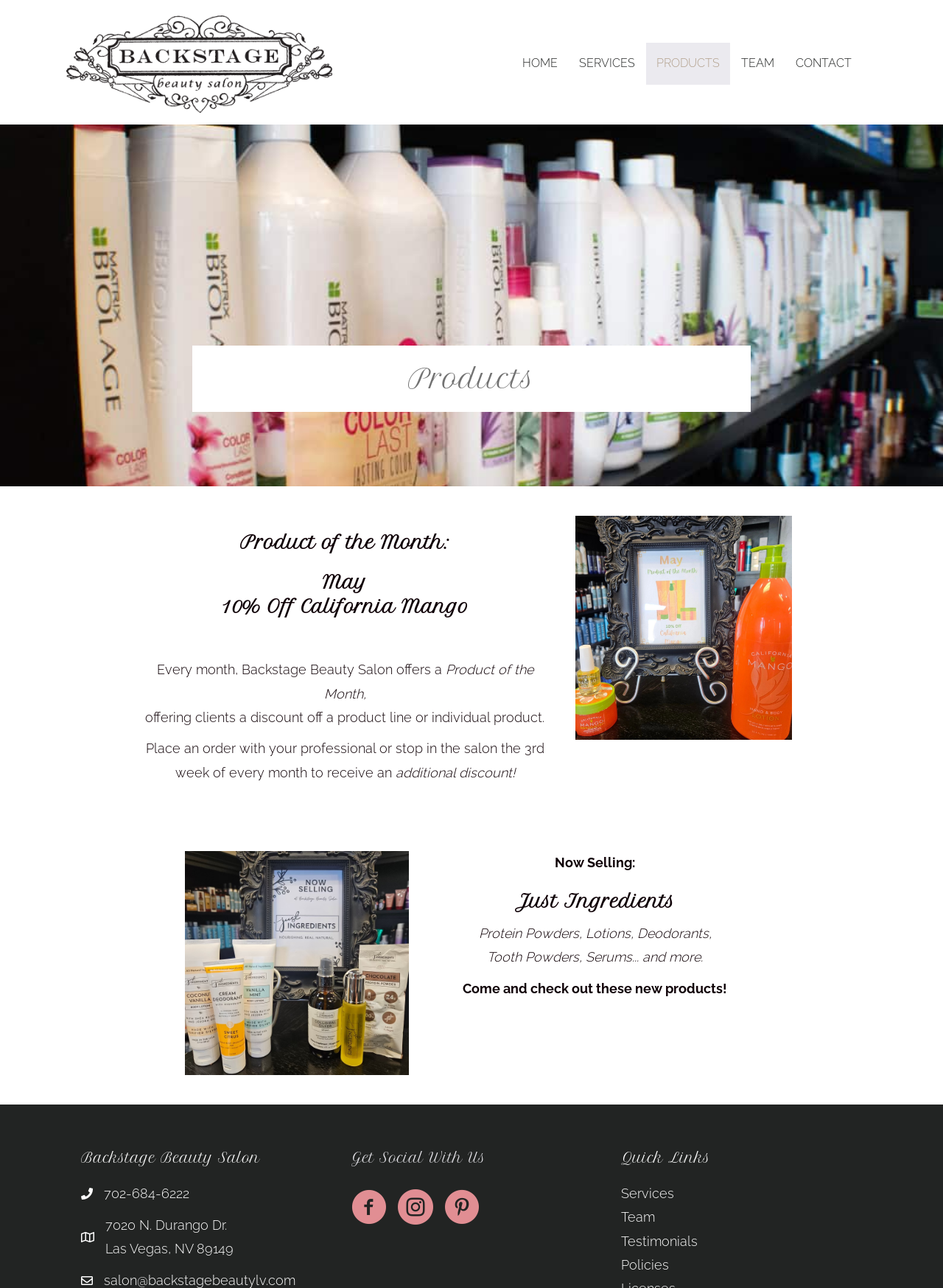Please locate the UI element described by "Contact" and provide its bounding box coordinates.

[0.833, 0.033, 0.914, 0.066]